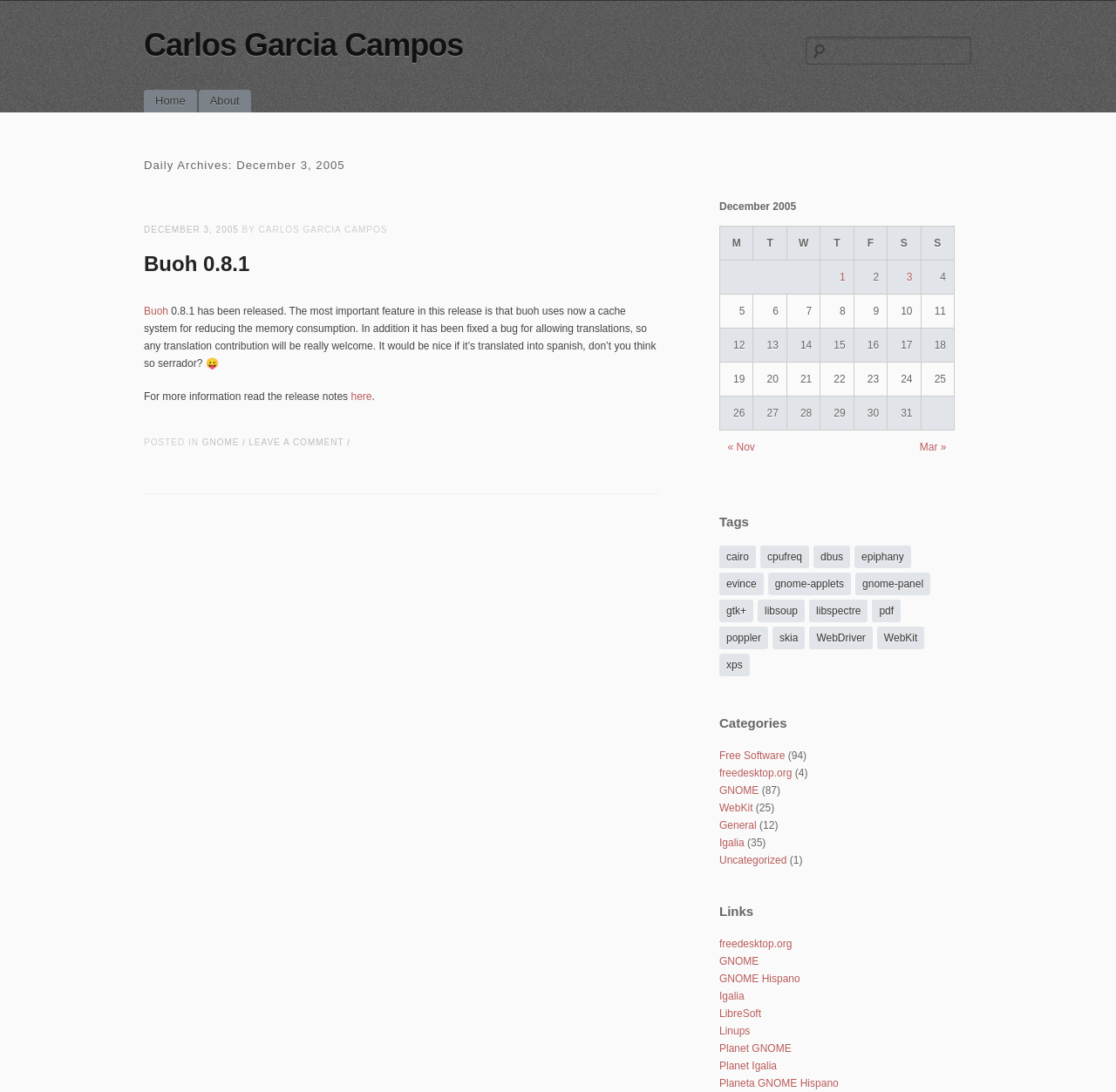Identify the bounding box coordinates of the specific part of the webpage to click to complete this instruction: "Leave a comment".

[0.223, 0.4, 0.308, 0.409]